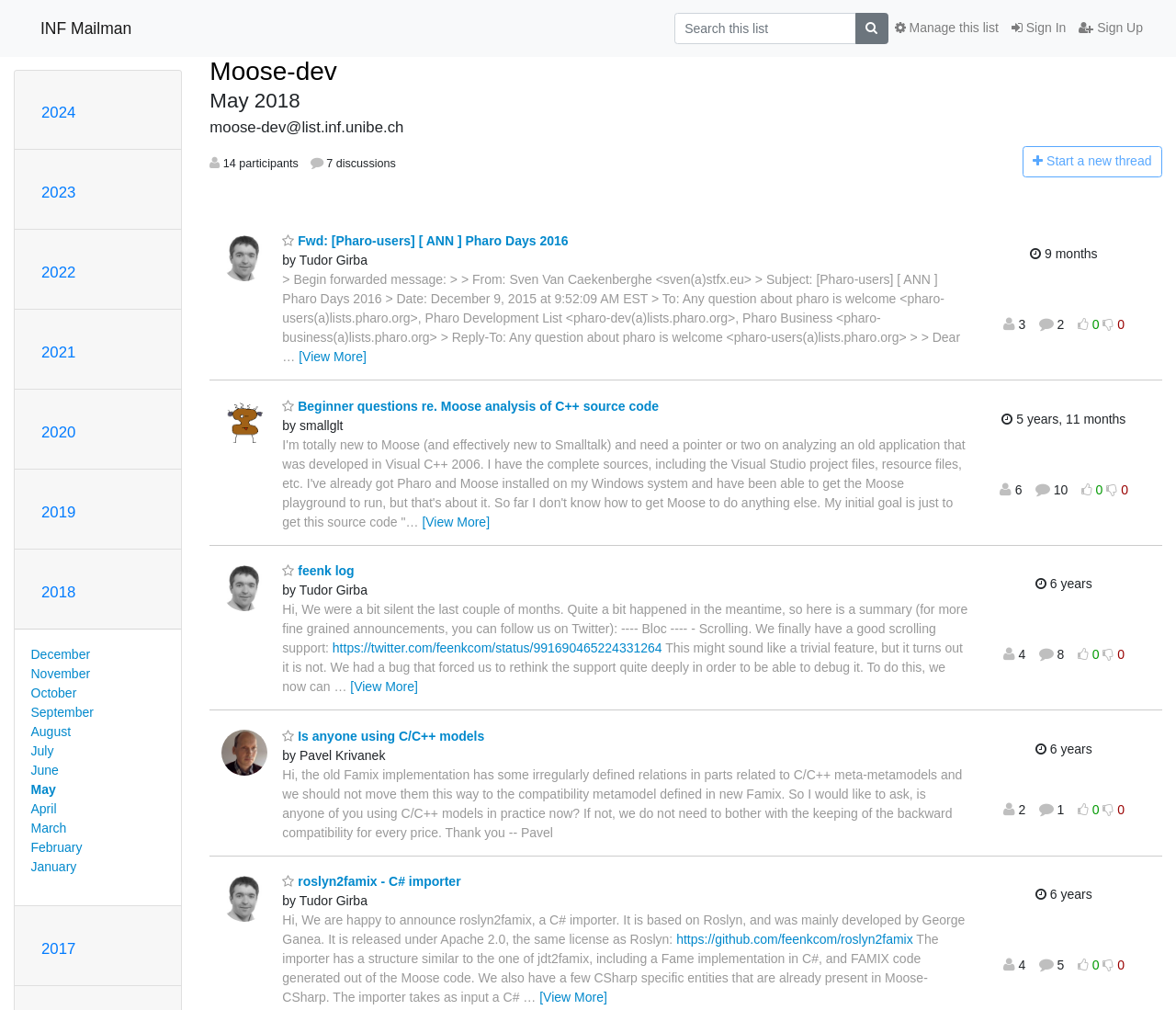For the element described, predict the bounding box coordinates as (top-left x, top-left y, bottom-right x, bottom-right y). All values should be between 0 and 1. Element description: feenk log

[0.24, 0.558, 0.301, 0.572]